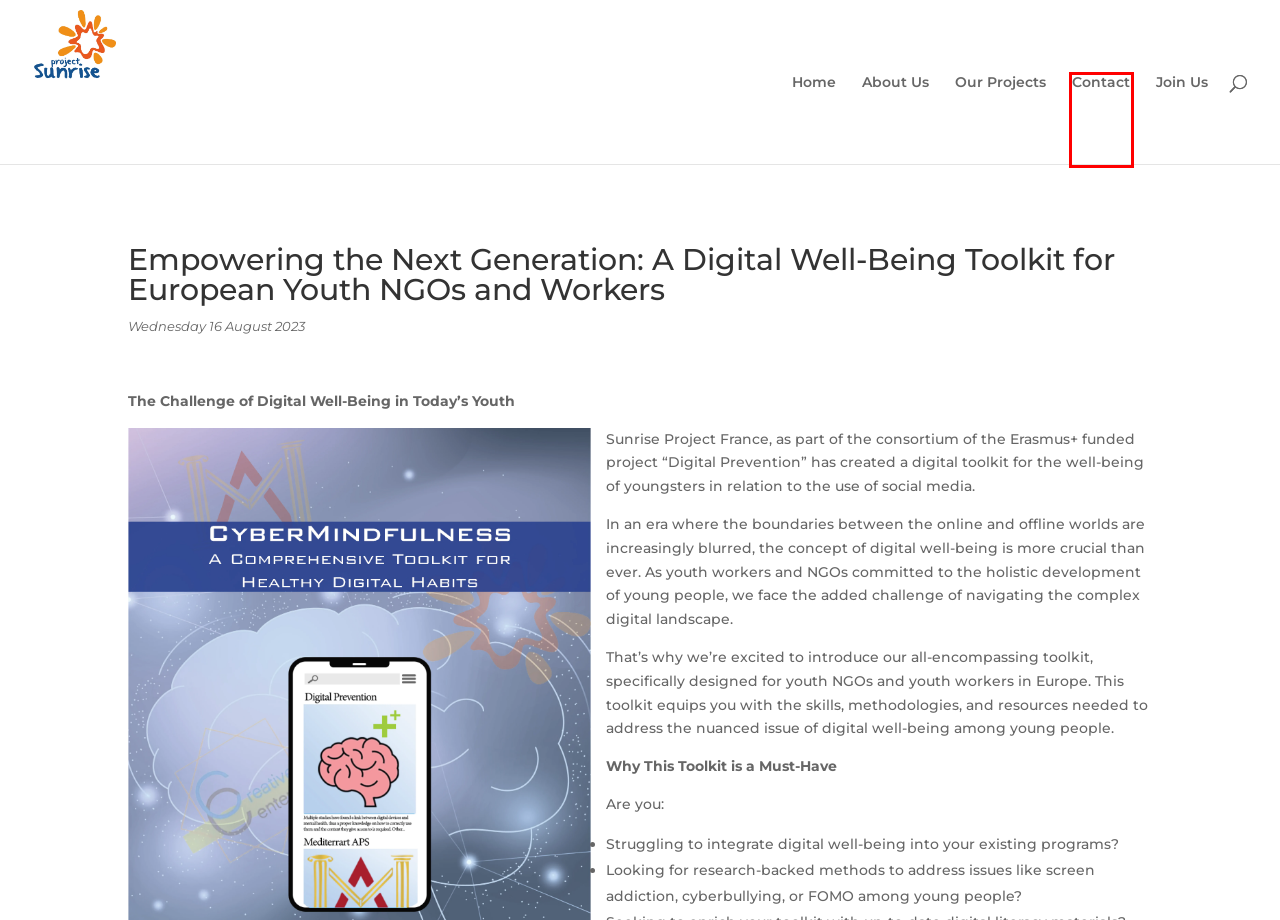With the provided webpage screenshot containing a red bounding box around a UI element, determine which description best matches the new webpage that appears after clicking the selected element. The choices are:
A. About Us
B. Privacy Policy
C. Join Us
D. Legal Mentions
E. Our Projects
F. Contact
G. Sunrise Project - France
H. Child Protection Policy

F